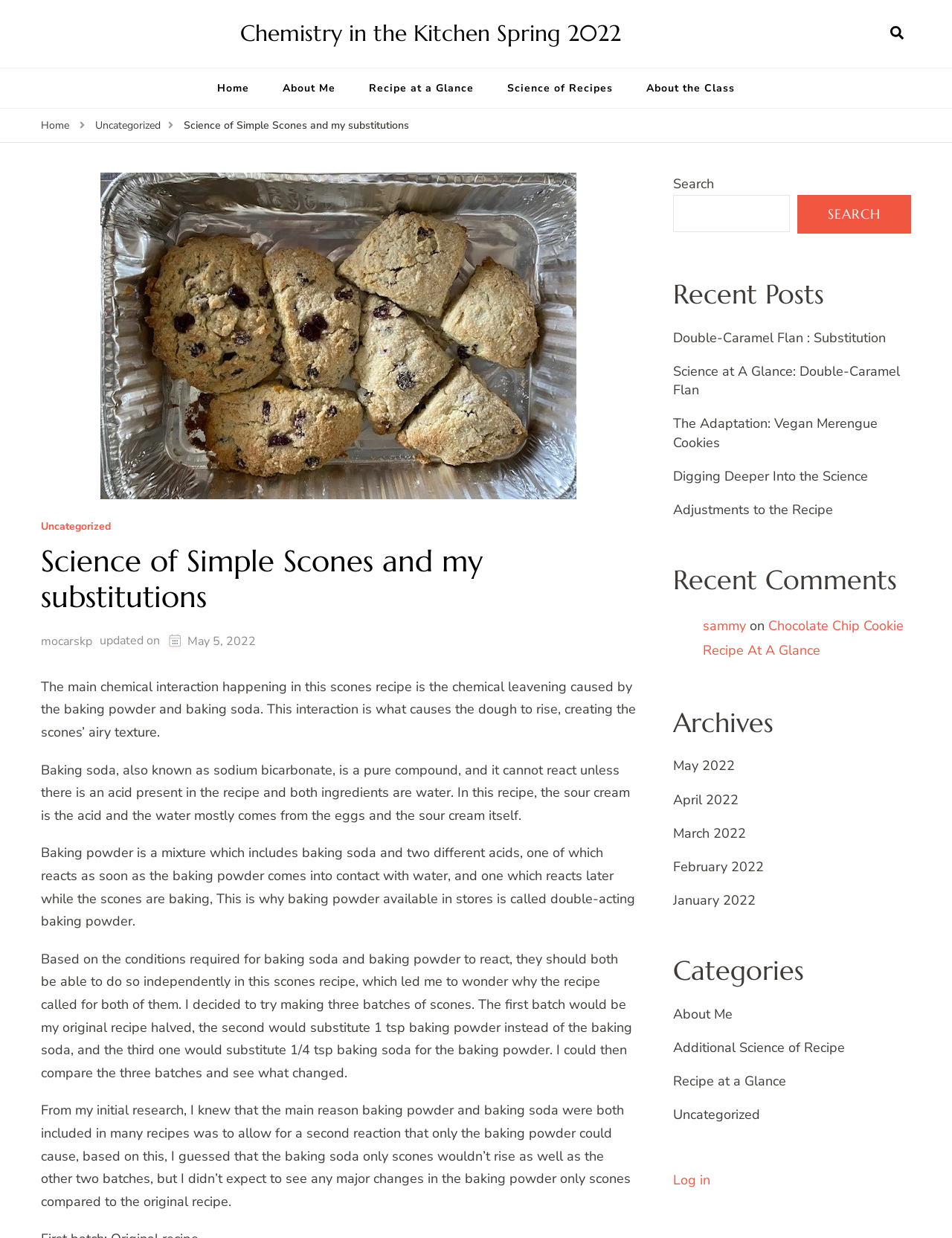What is the main chemical interaction in this scones recipe?
Look at the image and respond with a one-word or short-phrase answer.

chemical leavening